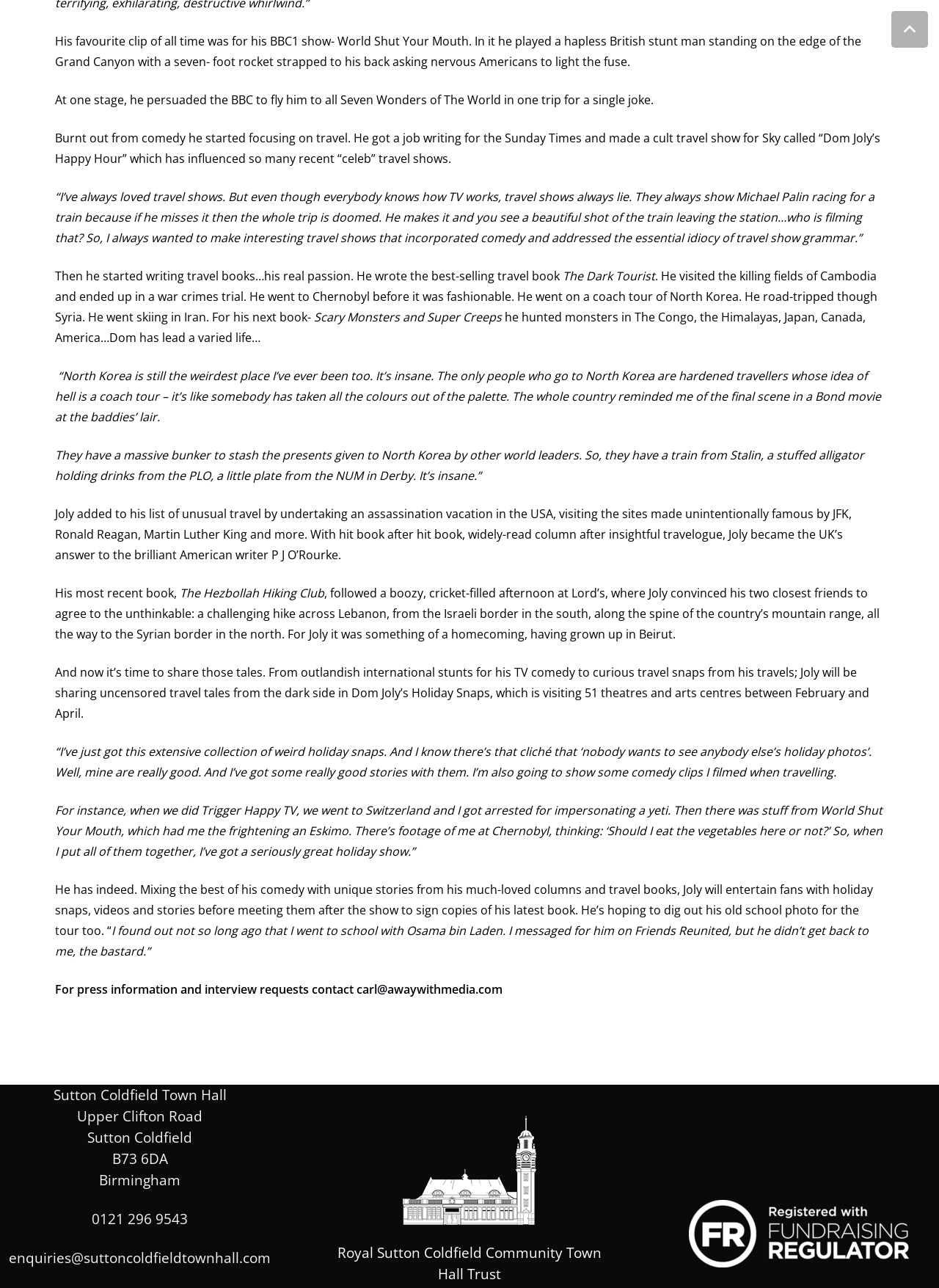Refer to the image and provide an in-depth answer to the question:
Where did Dom Joly go on a coach tour?

According to the text, Dom Joly went on a coach tour of North Korea. This is mentioned in the sentence 'He went on a coach tour of North Korea.' which describes one of his travel experiences.